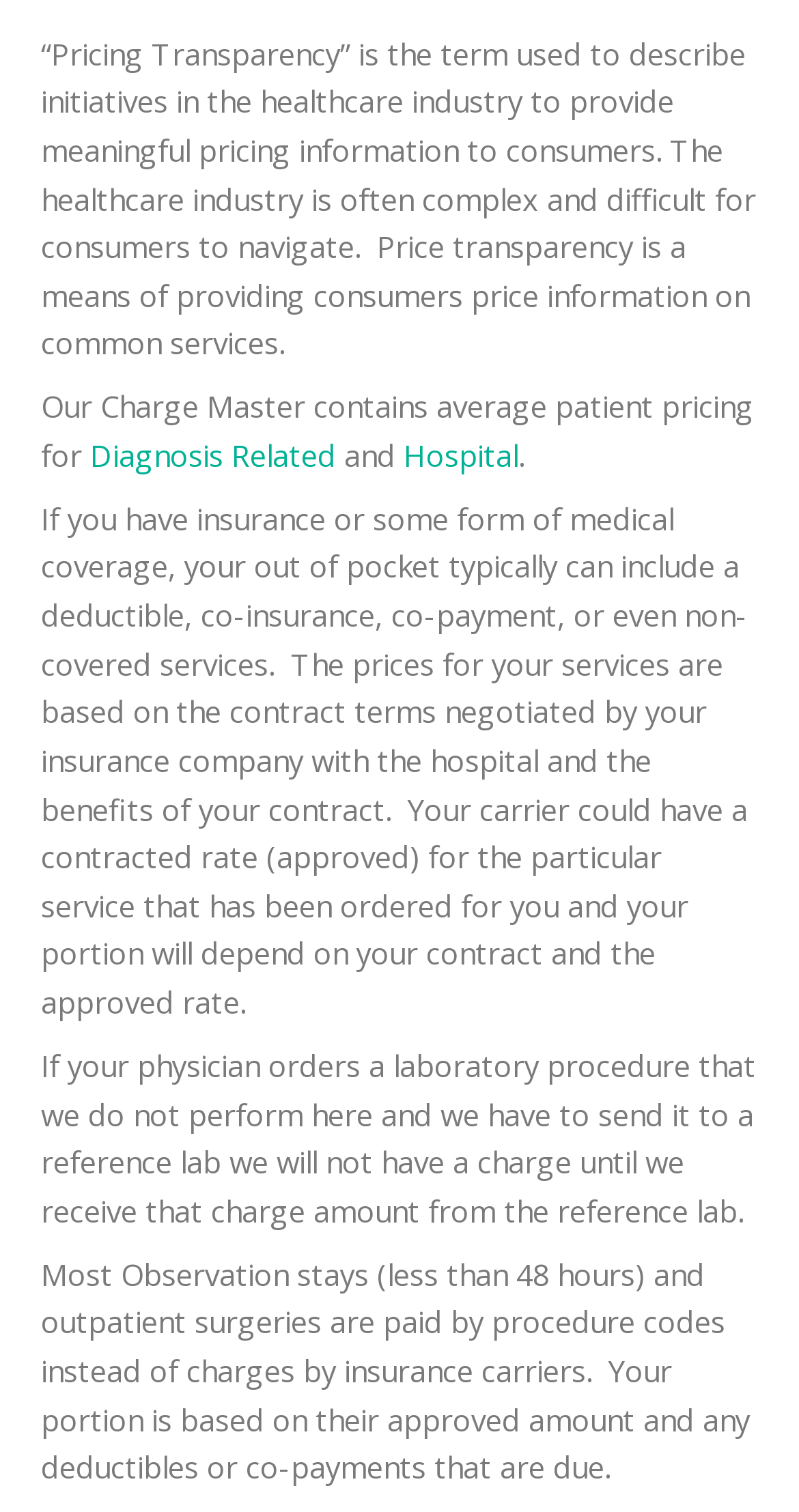Determine the bounding box coordinates for the UI element described. Format the coordinates as (top-left x, top-left y, bottom-right x, bottom-right y) and ensure all values are between 0 and 1. Element description: Hospital

[0.505, 0.287, 0.649, 0.314]